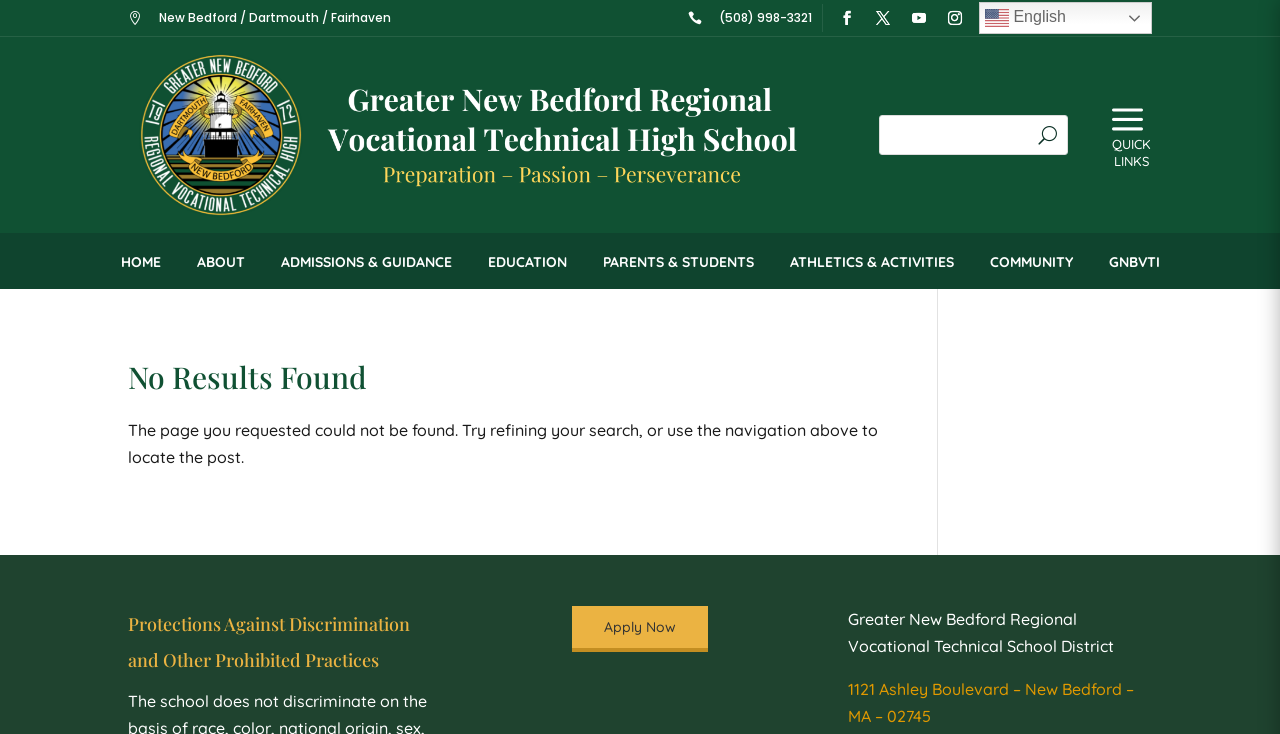What is the search button located next to?
From the image, provide a succinct answer in one word or a short phrase.

textbox